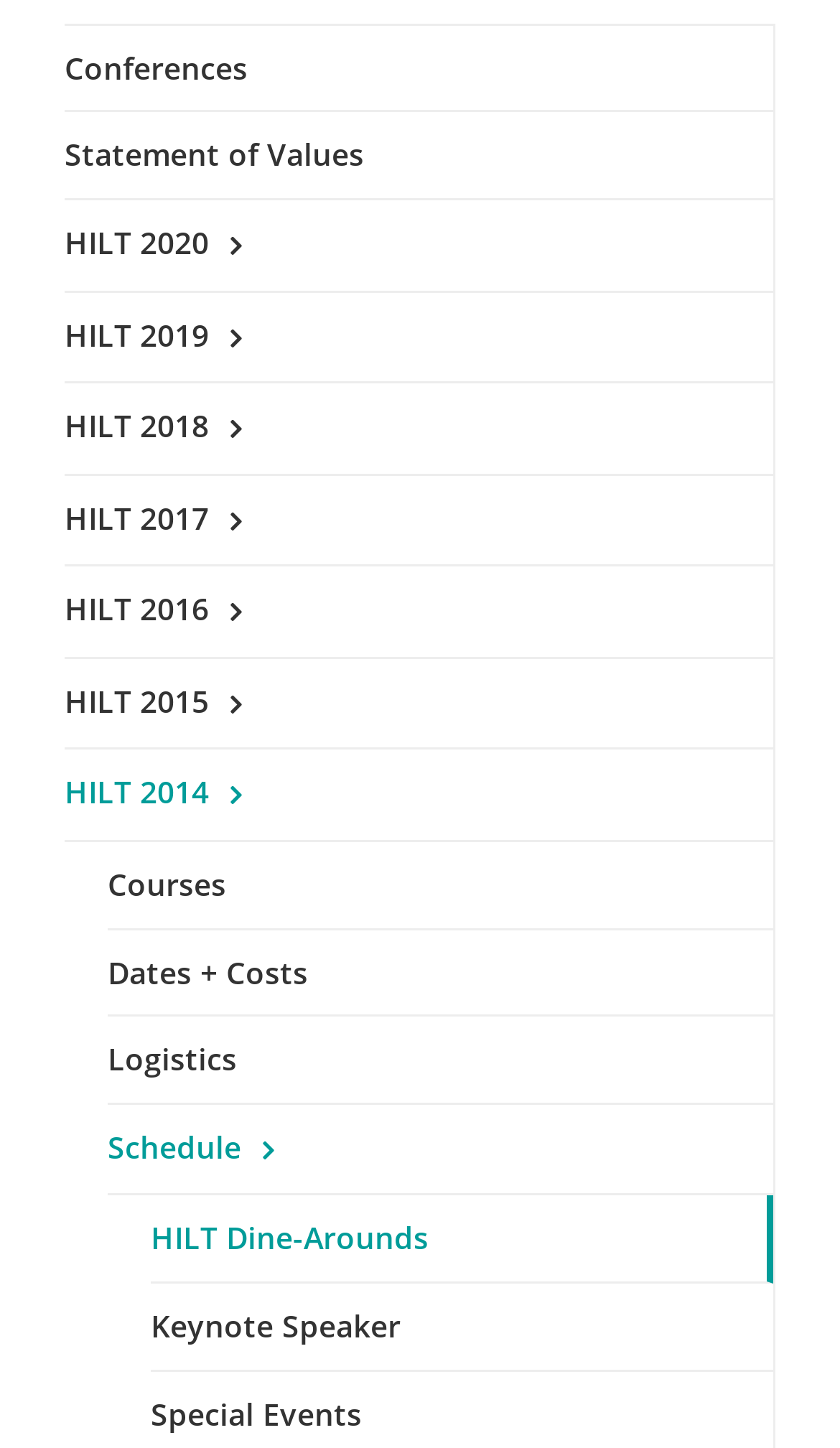Identify the bounding box coordinates of the region that should be clicked to execute the following instruction: "Click Conferences".

[0.077, 0.018, 0.921, 0.078]